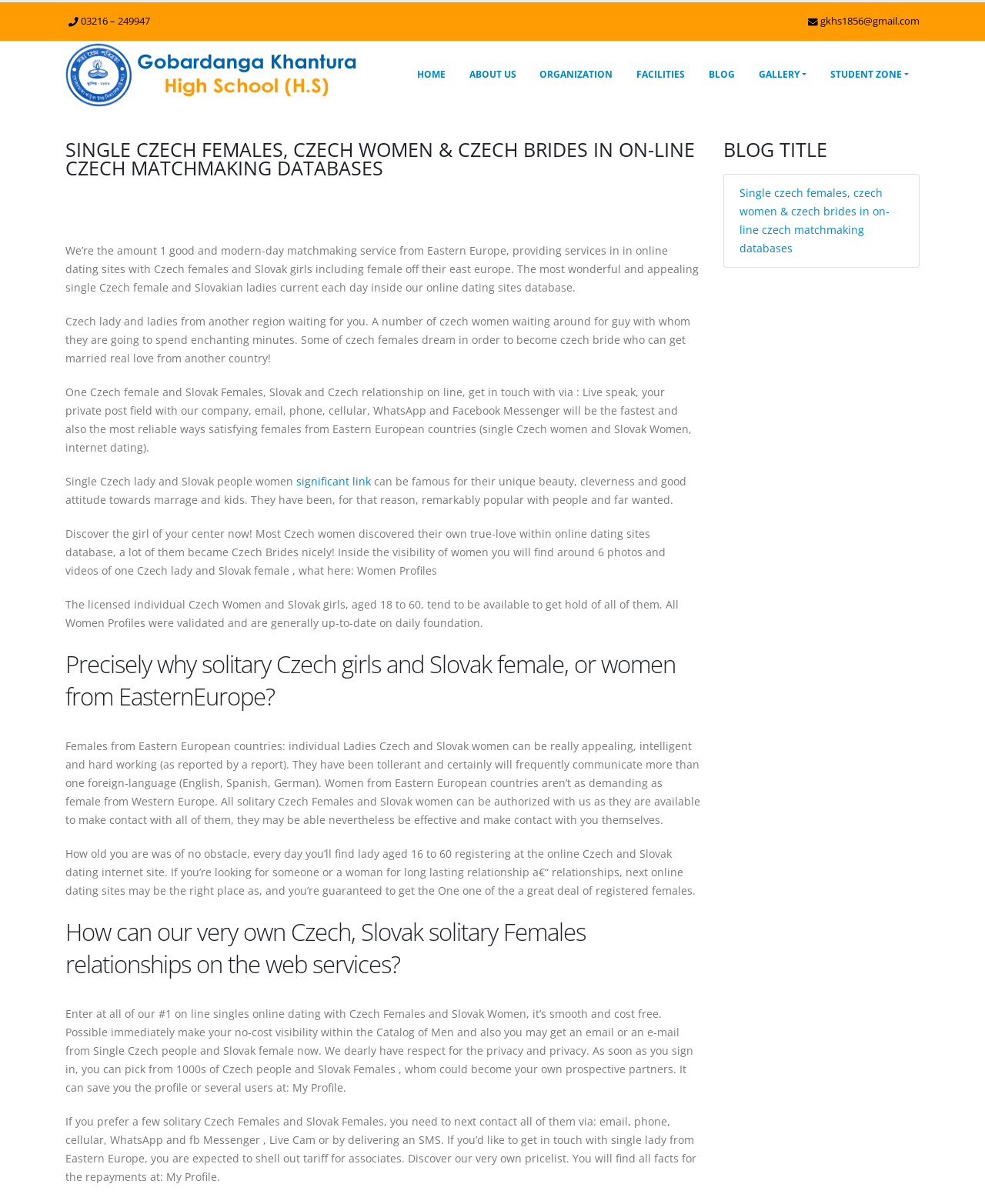Identify the bounding box coordinates of the clickable region to carry out the given instruction: "Click the 'HOME' link".

[0.412, 0.049, 0.463, 0.074]